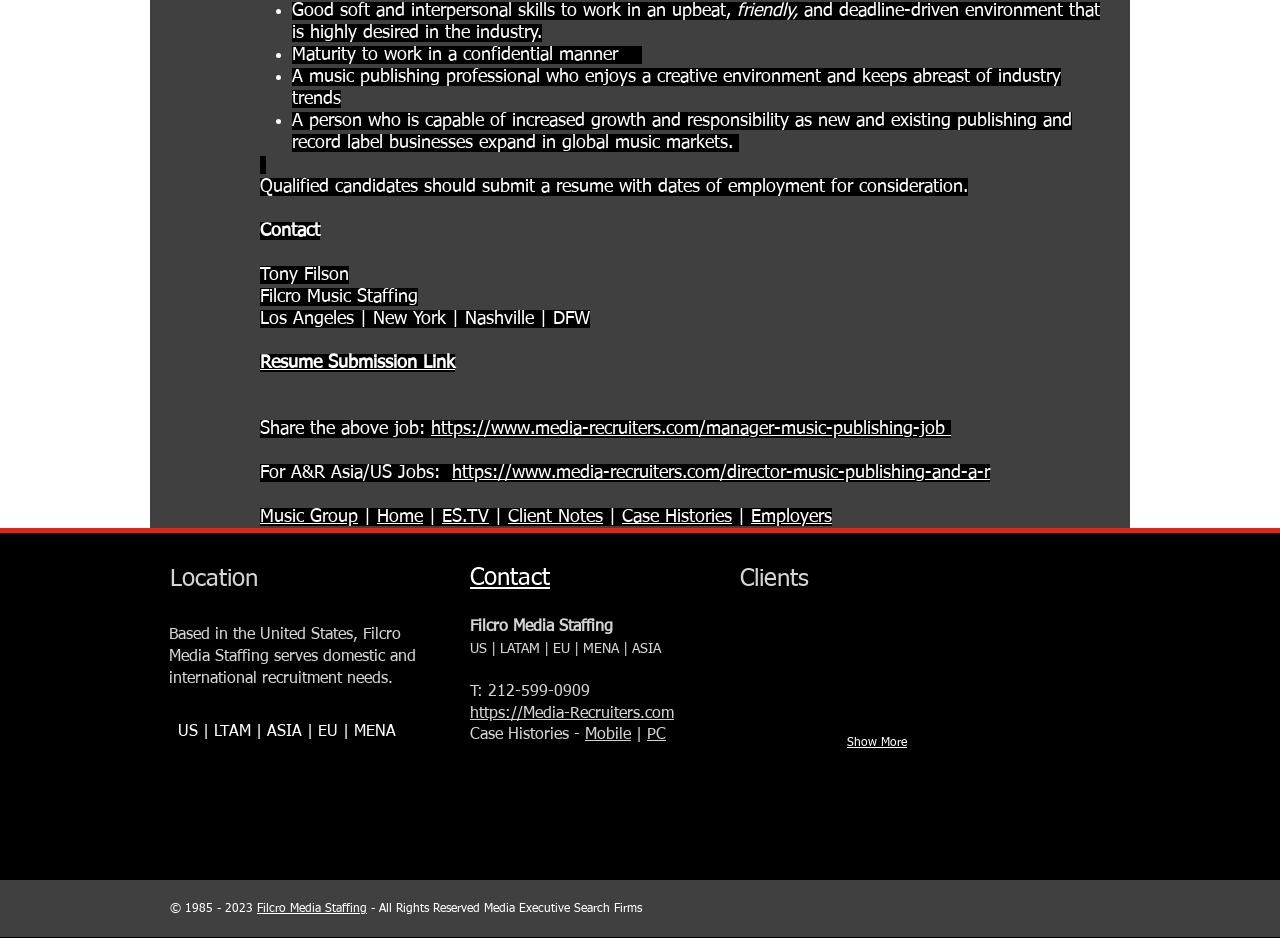Determine the bounding box coordinates of the clickable element to achieve the following action: 'Show more clients'. Provide the coordinates as four float values between 0 and 1, formatted as [left, top, right, bottom].

[0.654, 0.778, 0.716, 0.808]